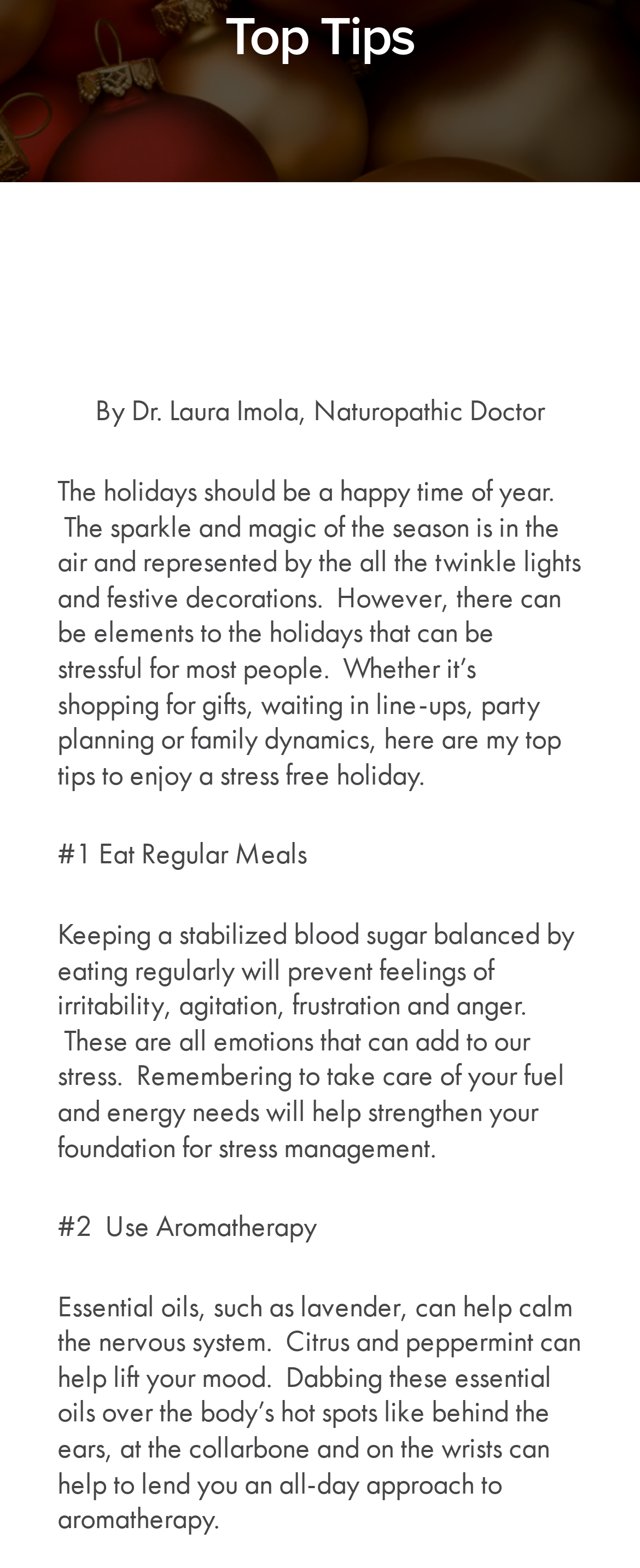Using the provided element description: "Articles", determine the bounding box coordinates of the corresponding UI element in the screenshot.

[0.682, 0.028, 0.823, 0.051]